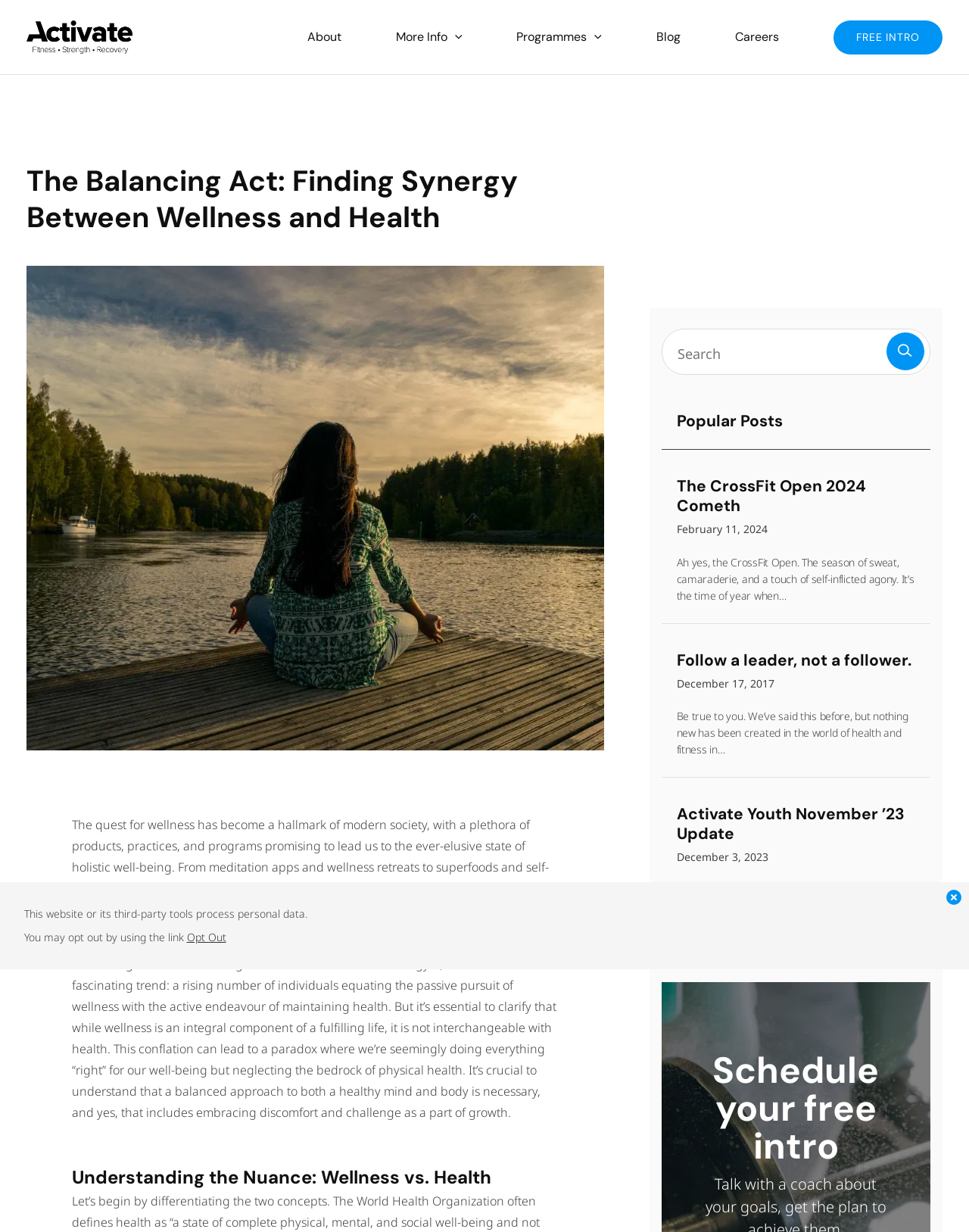Construct a comprehensive caption that outlines the webpage's structure and content.

This webpage is about wellness and health, with a focus on finding a balance between the two. At the top, there is a navigation menu with links to "About", "Programmes", "Blog", "Careers", and "FREE INTRO". Below the navigation menu, there is a header section with a title "The Balancing Act: Finding Synergy Between Wellness and Health" and a subtitle "By Brian, November 5, 2023".

The main content of the page is divided into two sections. The first section discusses the concept of wellness and its conflation with health, with a heading "Understanding the Nuance: Wellness vs. Health". The text explains that while wellness is an important aspect of life, it is not interchangeable with health, and that a balanced approach to both is necessary.

The second section is a list of popular posts, with headings and summaries of each article. There are four posts listed, with titles such as "The CrossFit Open 2024 Cometh" and "Follow a leader, not a follower". Each post has a brief summary and a link to read more.

On the right side of the page, there is a search box and a button with a magnifying glass icon. Below the search box, there is a heading "Schedule your free intro" and a button to schedule an intro.

At the bottom of the page, there is a notice about personal data processing and an option to opt out.